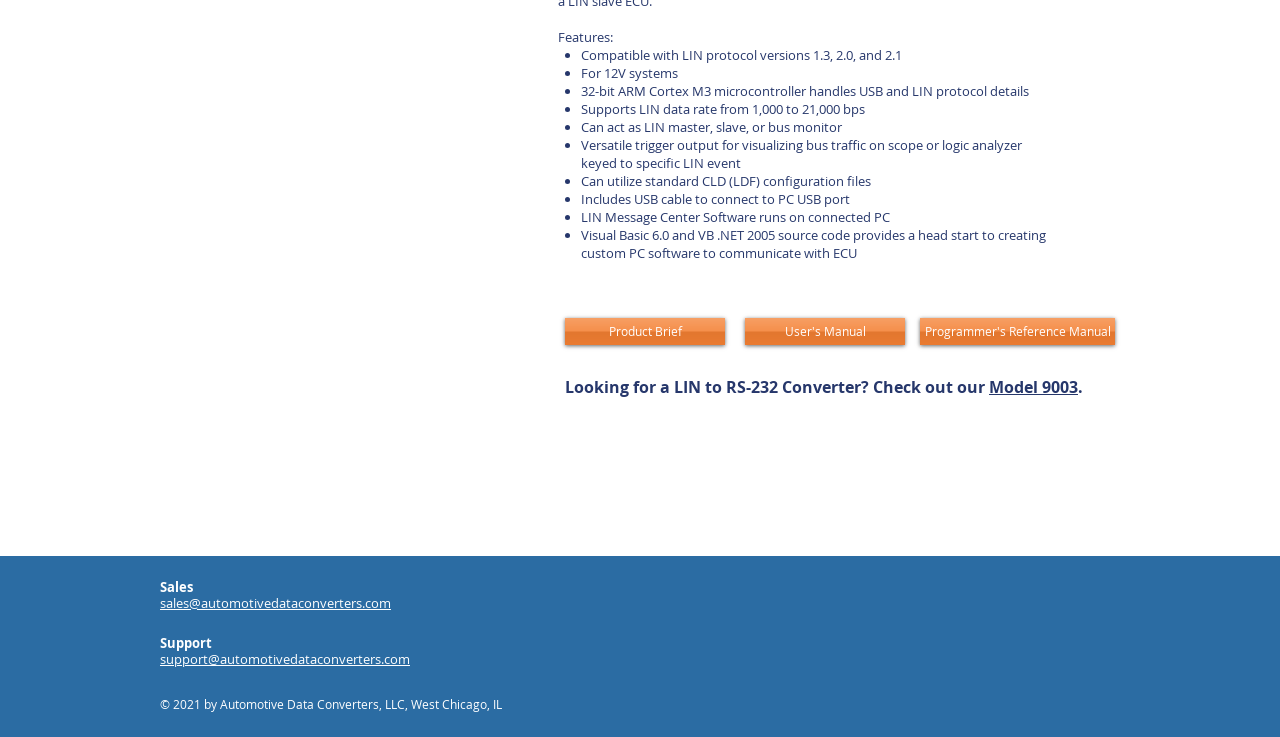Give the bounding box coordinates for the element described as: "User's Manual".

[0.582, 0.431, 0.707, 0.468]